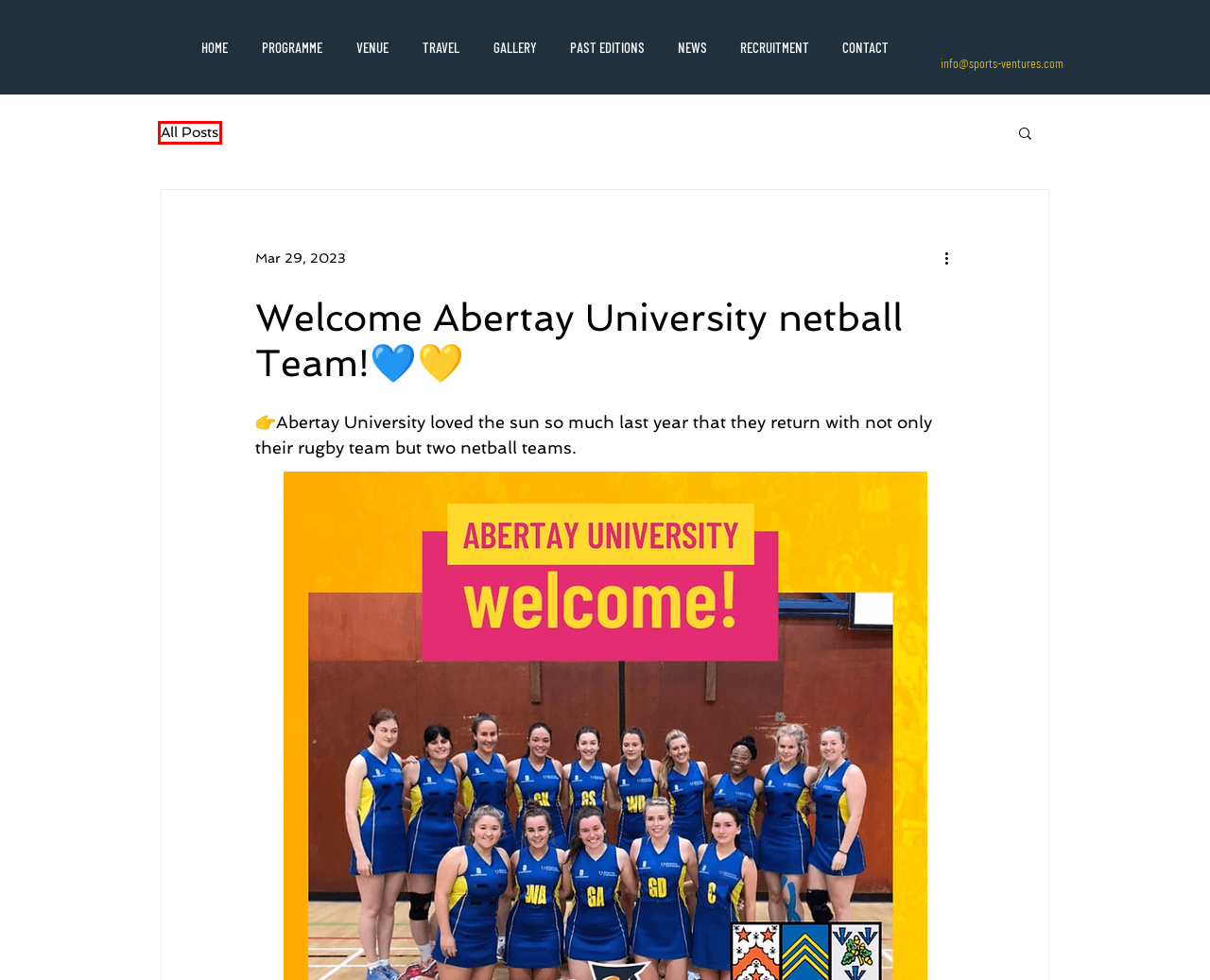You have been given a screenshot of a webpage with a red bounding box around a UI element. Select the most appropriate webpage description for the new webpage that appears after clicking the element within the red bounding box. The choices are:
A. Algarve7s Rugby Sevens Tournament Festival Tour | News
B. Algarve7s Rugby Sevens Tournament Festival Tour | Travel
C. GALLERY | Algarve7s Festival
D. Algarve7s Rugby Sevens Tournament Festival Tour | Venue
E. HOME | Algarve7s Sports Festival
F. RECRUITMENT | Algarve7s Festival
G. Algarve7s Rugby Sevens Tournament Festival Tour | Programme
H. Algarve7s Rugby Sevens Tournament Festival Tour | Past Editions

A